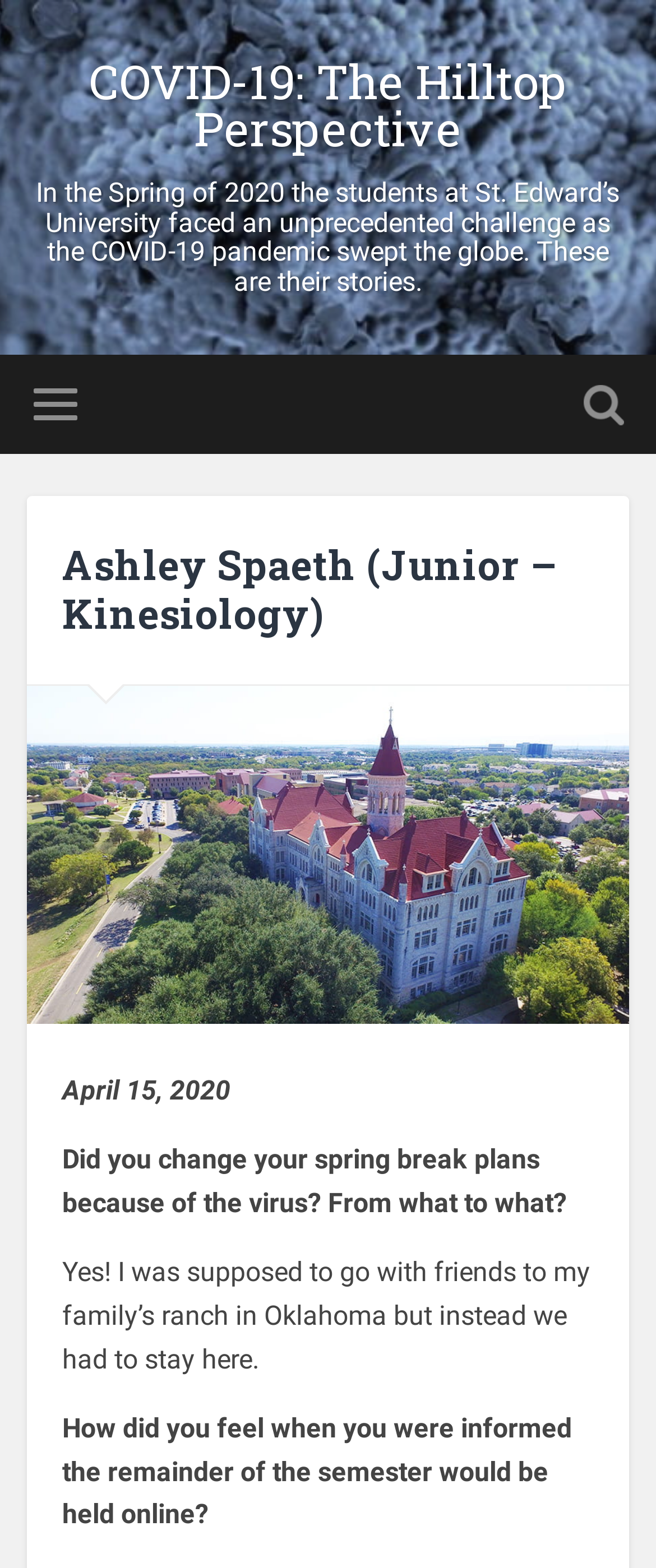Please examine the image and answer the question with a detailed explanation:
When was the interview conducted?

The date of the interview can be found in the text 'April 15, 2020' which is located at the top of the webpage, with a bounding box of [0.095, 0.685, 0.352, 0.705].